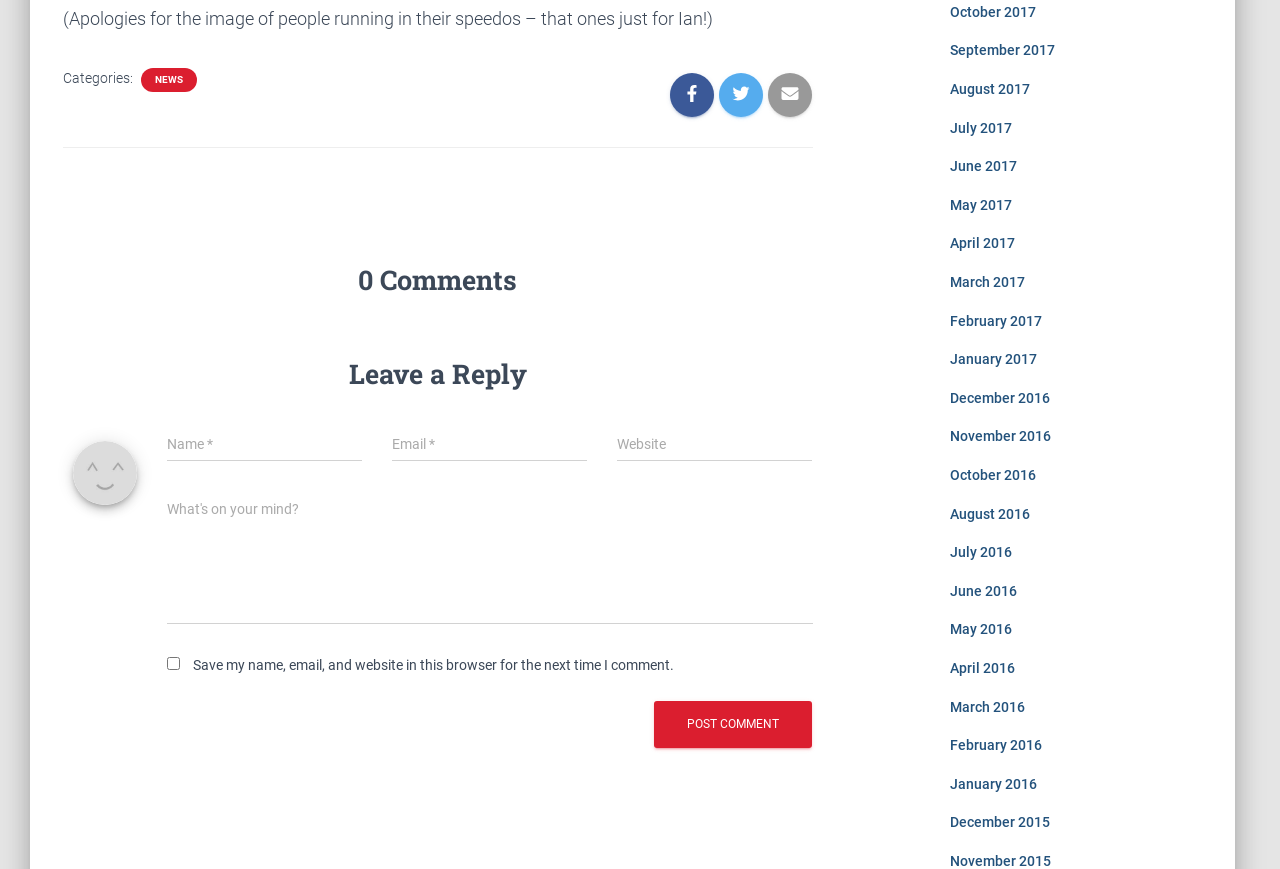Pinpoint the bounding box coordinates of the area that must be clicked to complete this instruction: "Post a comment".

[0.511, 0.807, 0.634, 0.861]